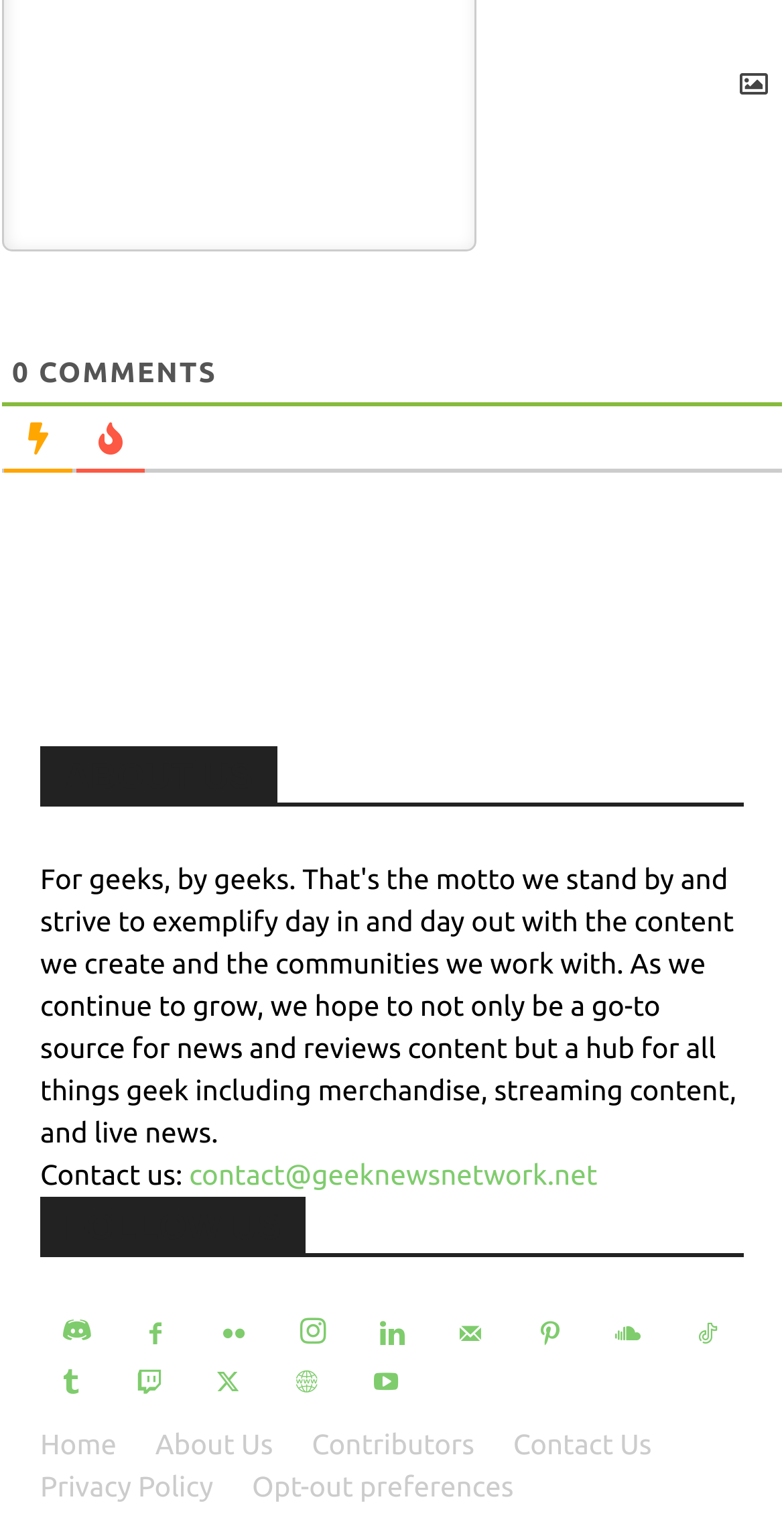Please find the bounding box coordinates of the element that you should click to achieve the following instruction: "Visit the Antilles Episcopal Conference page". The coordinates should be presented as four float numbers between 0 and 1: [left, top, right, bottom].

None